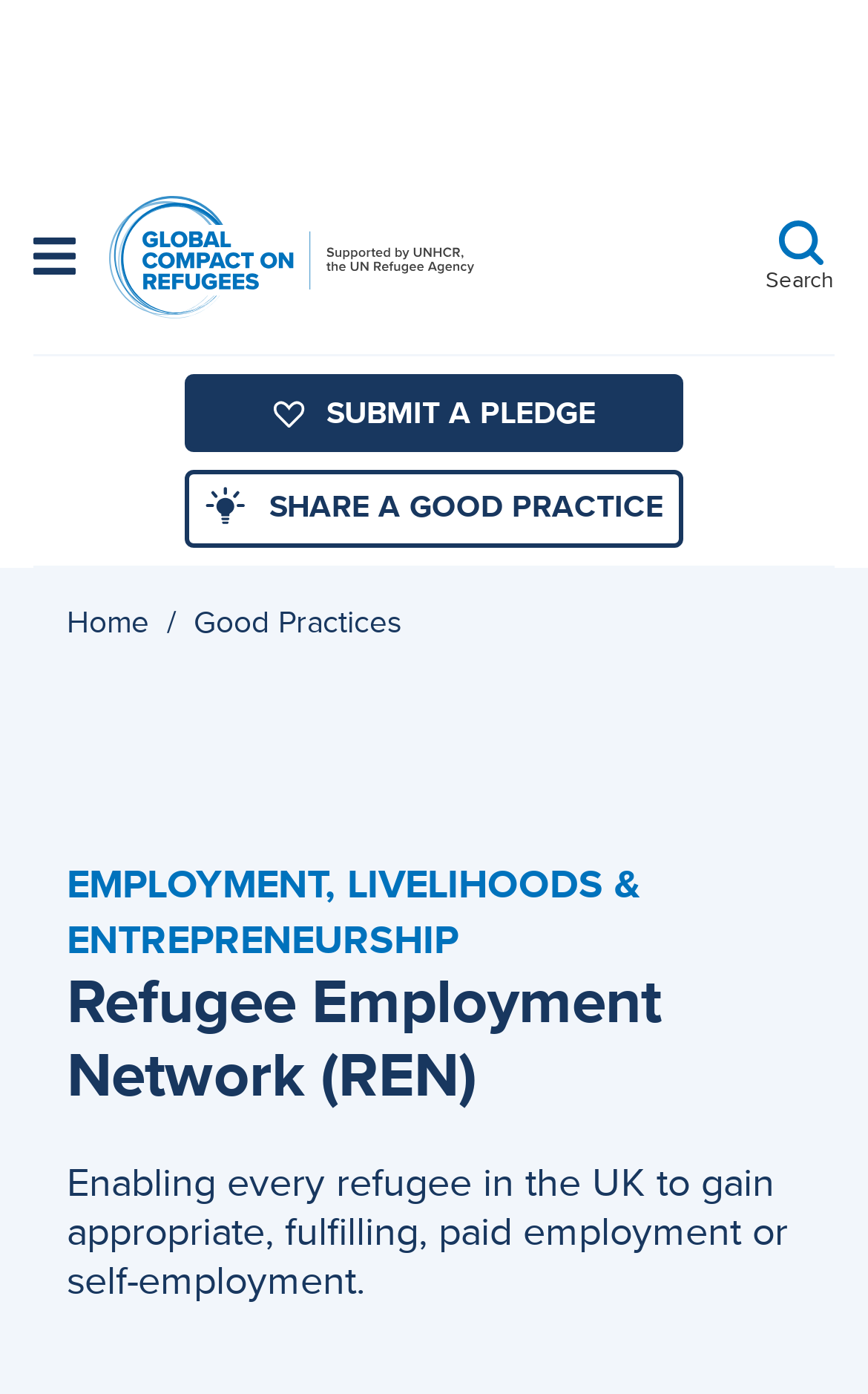Using the provided description Search, find the bounding box coordinates for the UI element. Provide the coordinates in (top-left x, top-left y, bottom-right x, bottom-right y) format, ensuring all values are between 0 and 1.

[0.882, 0.158, 0.962, 0.212]